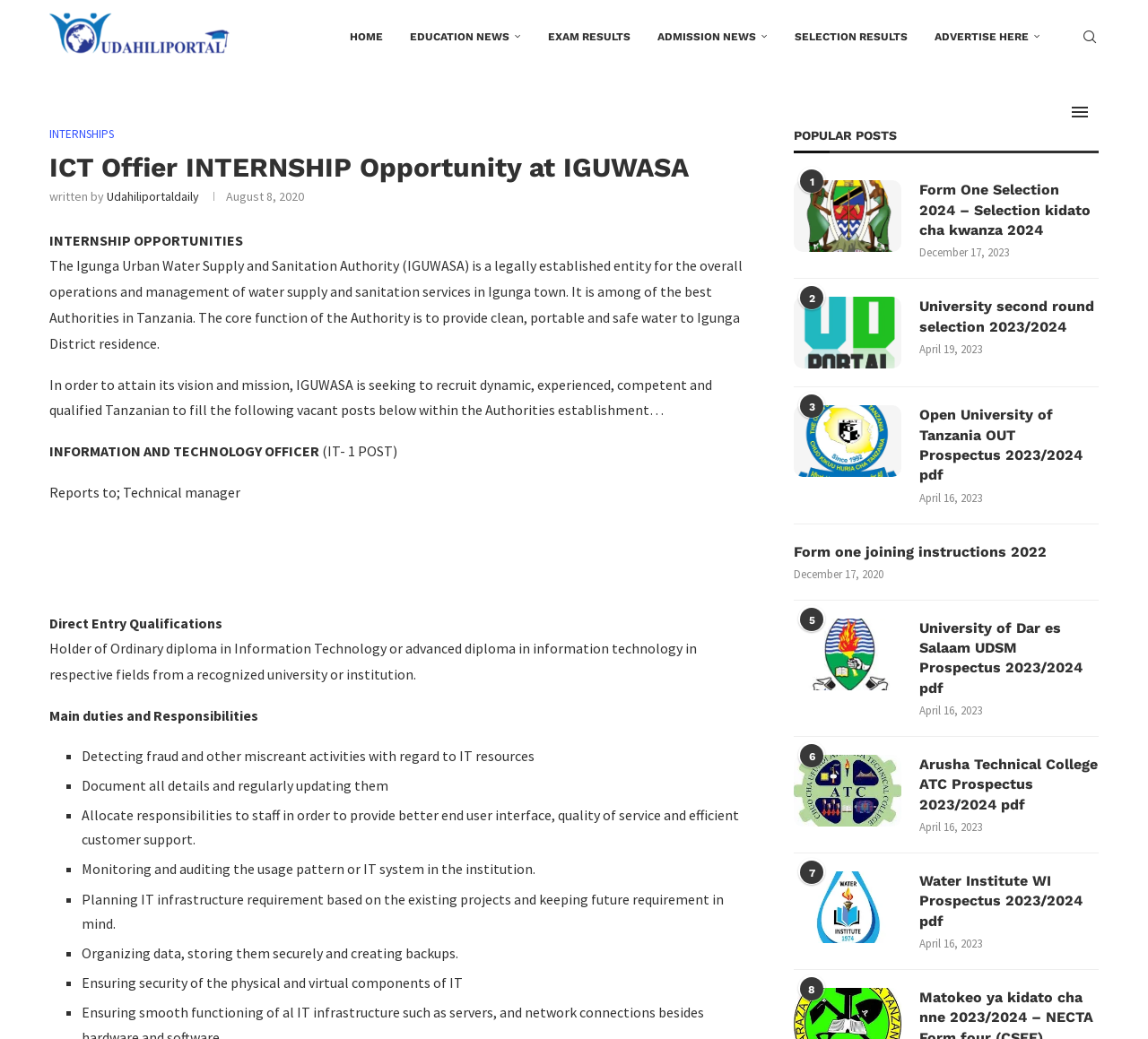Refer to the image and provide a thorough answer to this question:
What is the main duty of the Information and Technology Officer?

The article lists the main duties and responsibilities of the Information and Technology Officer, which includes detecting fraud and other miscreant activities with regard to IT resources.